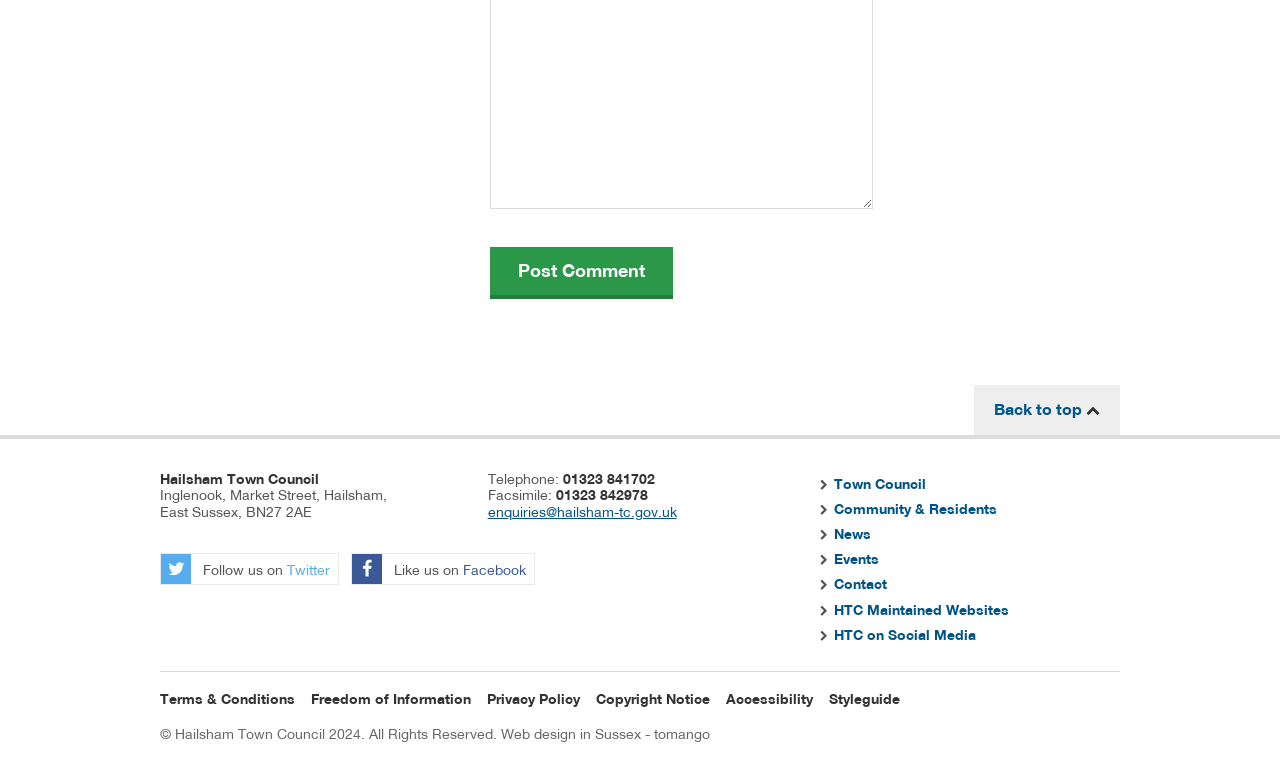Find the bounding box coordinates of the clickable element required to execute the following instruction: "Contact us". Provide the coordinates as four float numbers between 0 and 1, i.e., [left, top, right, bottom].

[0.381, 0.606, 0.44, 0.626]